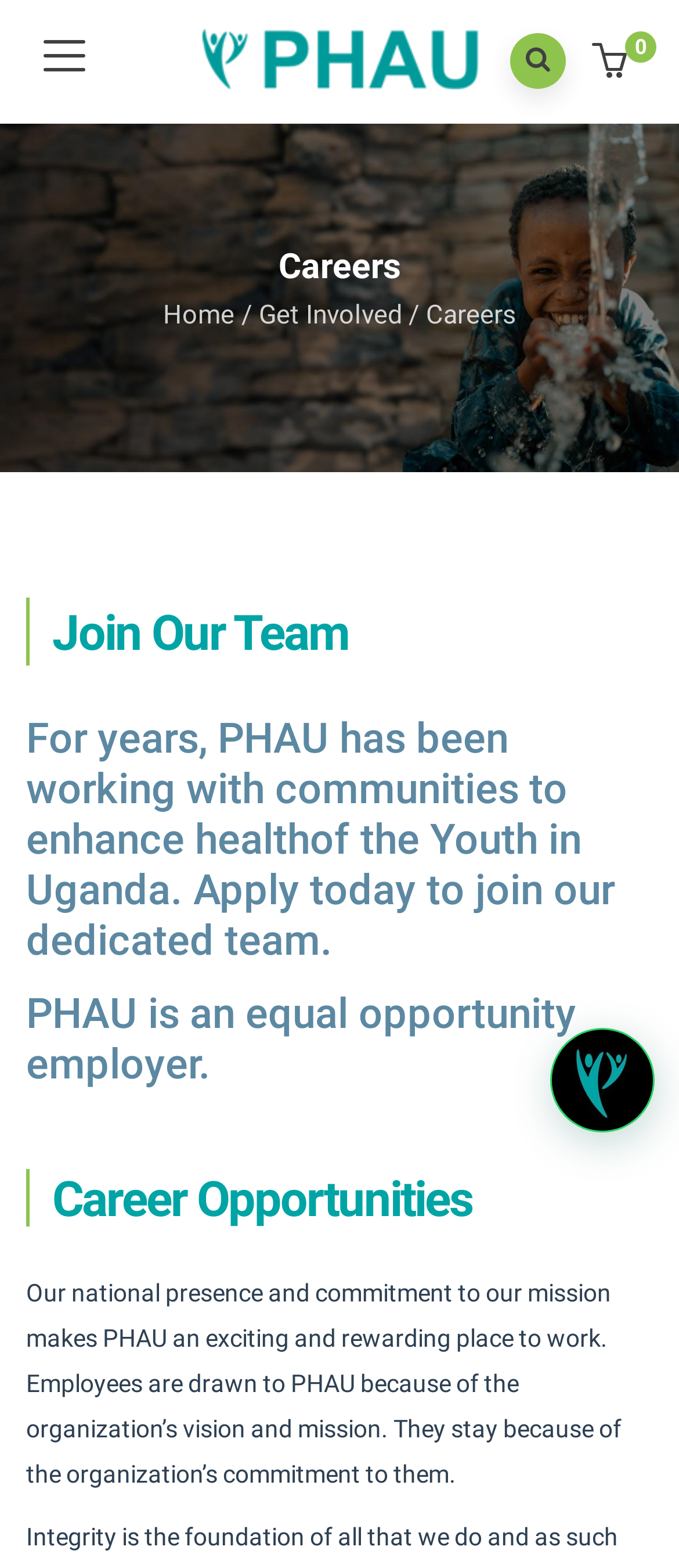What is the tone of the webpage?
Please provide a single word or phrase in response based on the screenshot.

Professional and inviting